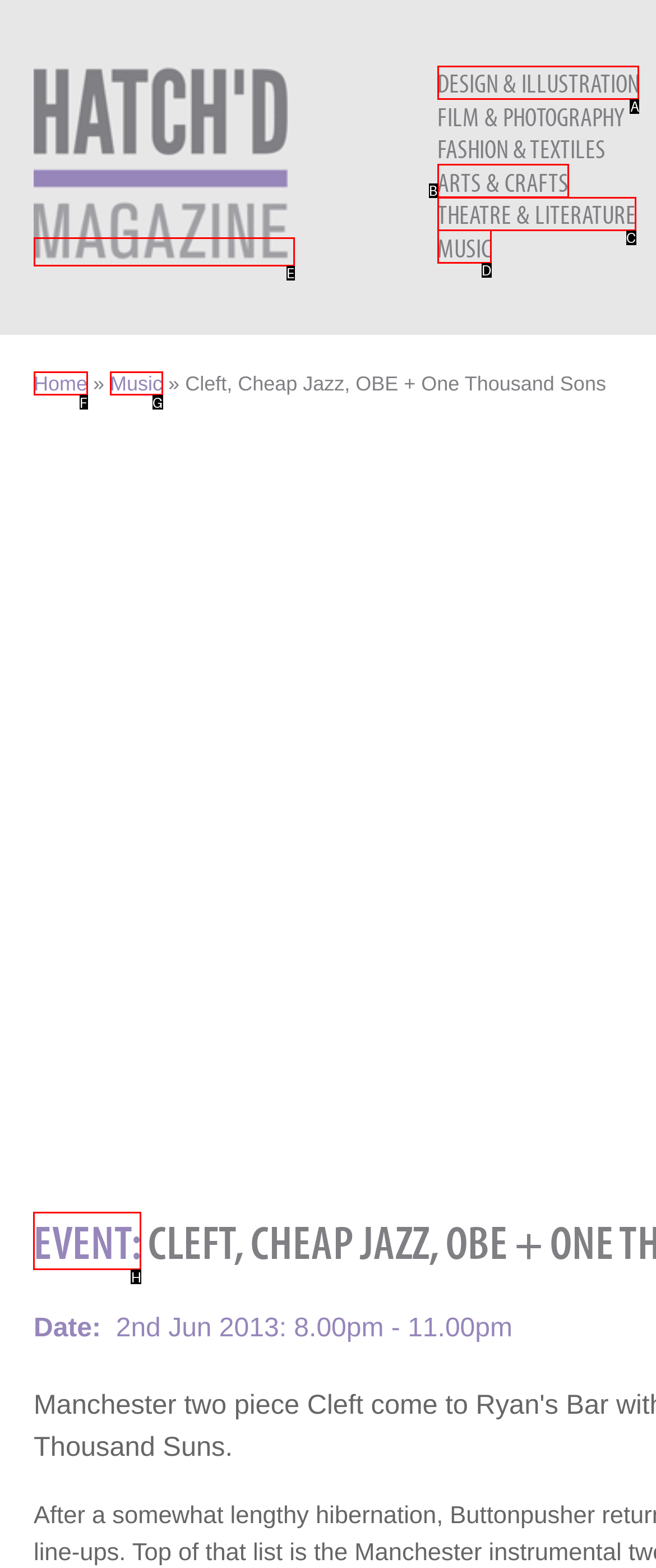Select the letter of the option that should be clicked to achieve the specified task: view EVENT details. Respond with just the letter.

H